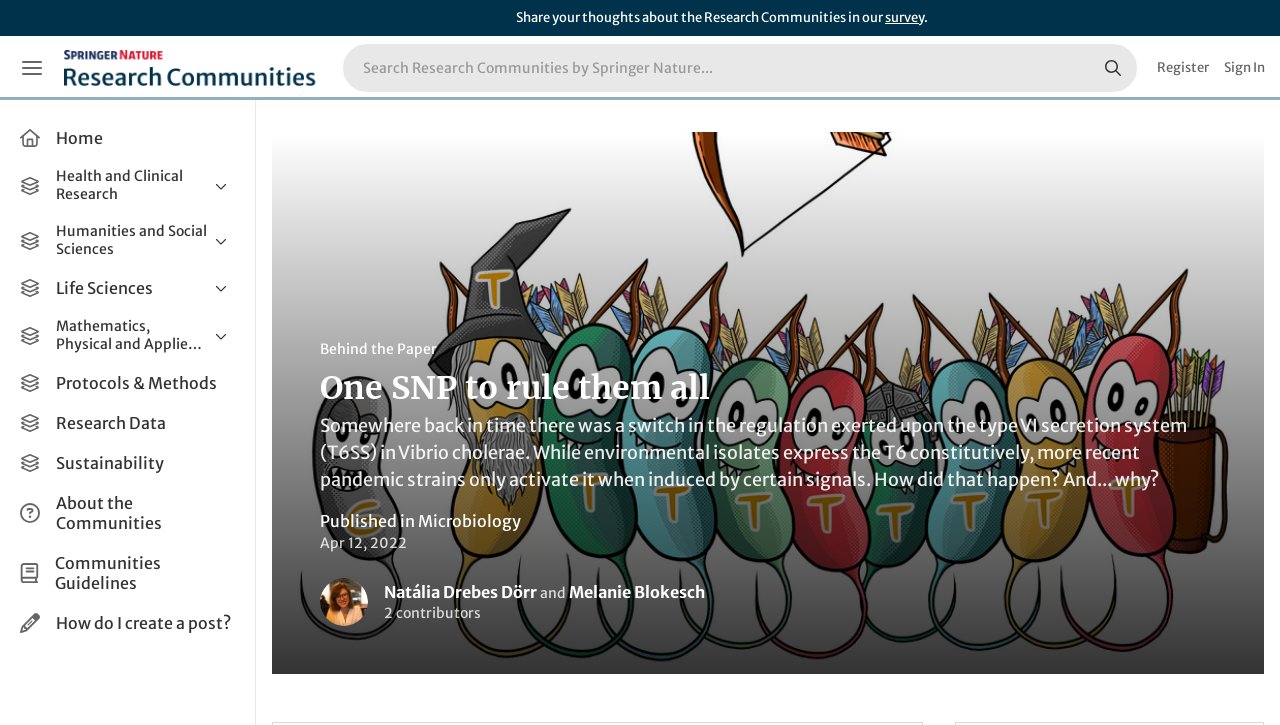Show the bounding box coordinates for the HTML element as described: "Cell & Molecular Biology".

[0.011, 0.614, 0.188, 0.657]